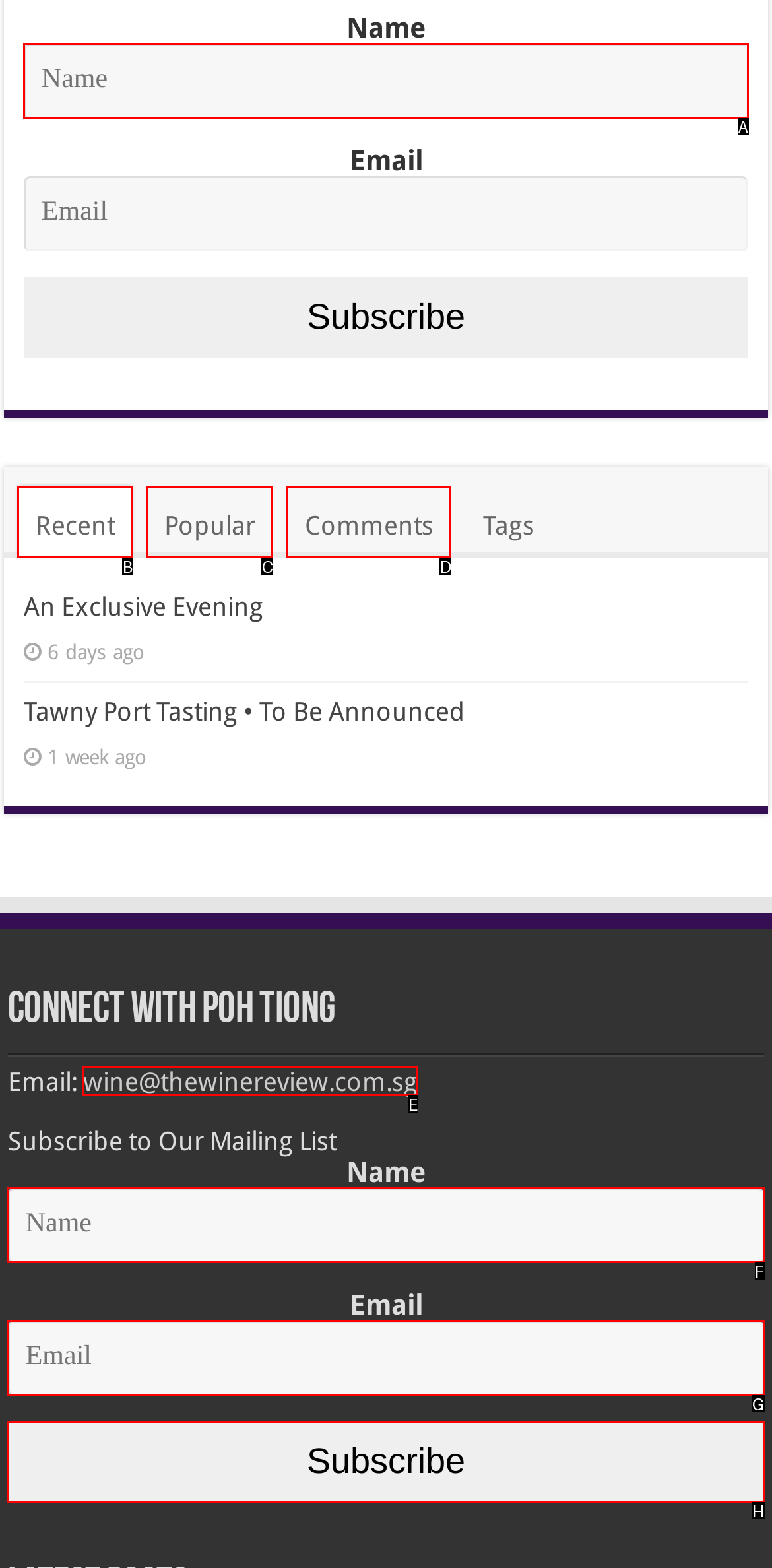Specify which UI element should be clicked to accomplish the task: Contact Poh Tiong via email. Answer with the letter of the correct choice.

E